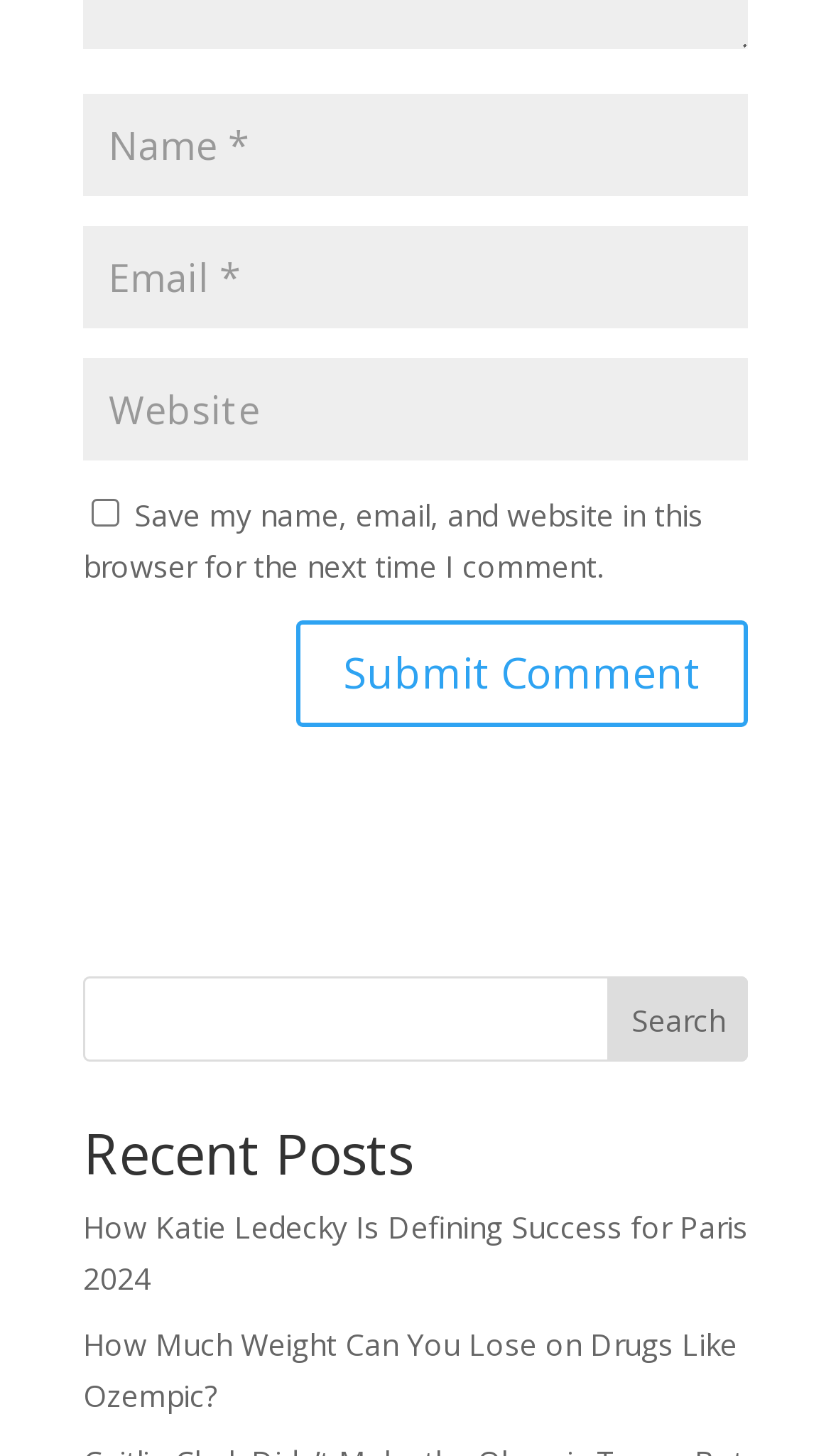Pinpoint the bounding box coordinates of the element you need to click to execute the following instruction: "Read recent posts". The bounding box should be represented by four float numbers between 0 and 1, in the format [left, top, right, bottom].

[0.1, 0.774, 0.9, 0.826]